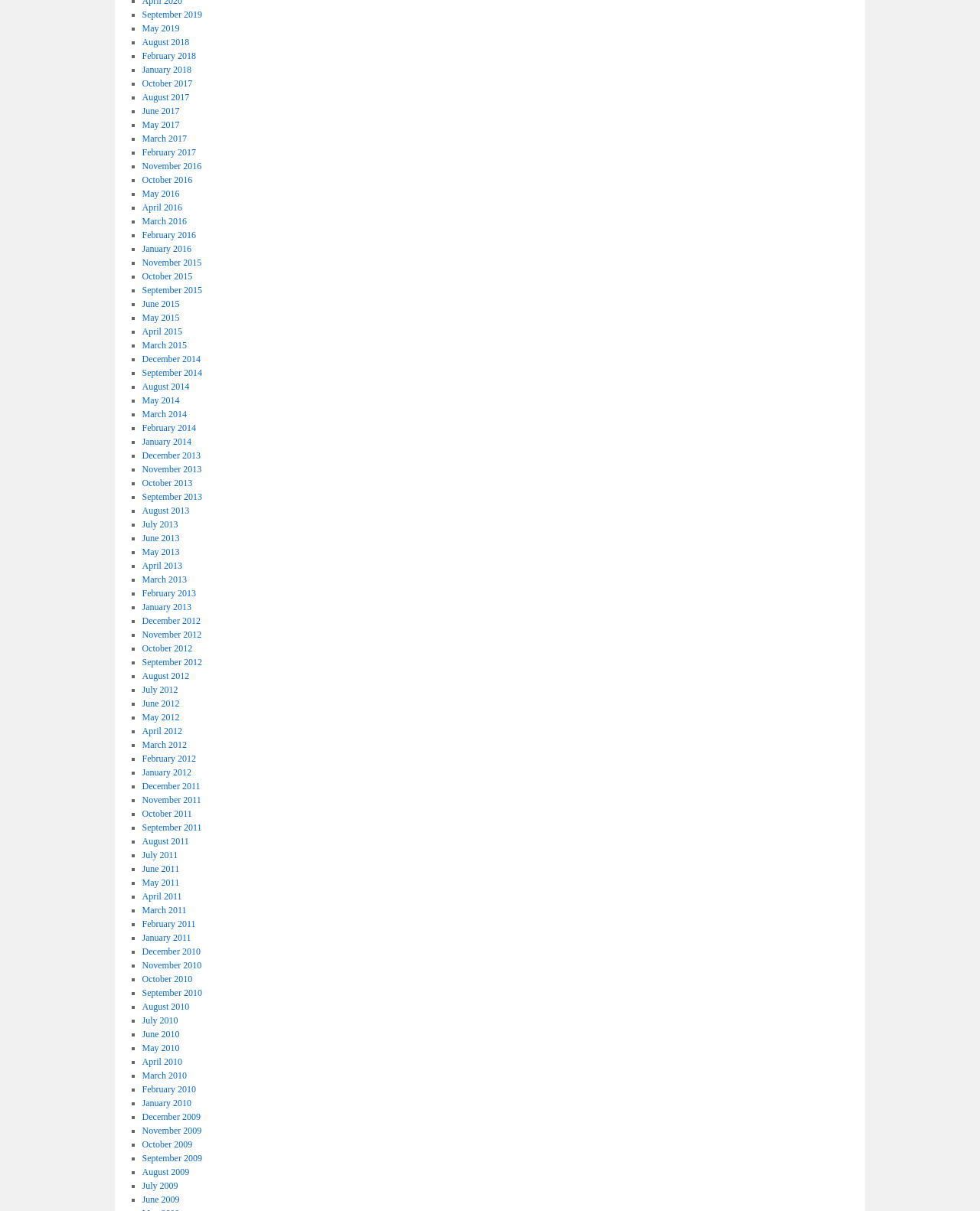Are the links organized in chronological order?
From the image, respond using a single word or phrase.

Yes